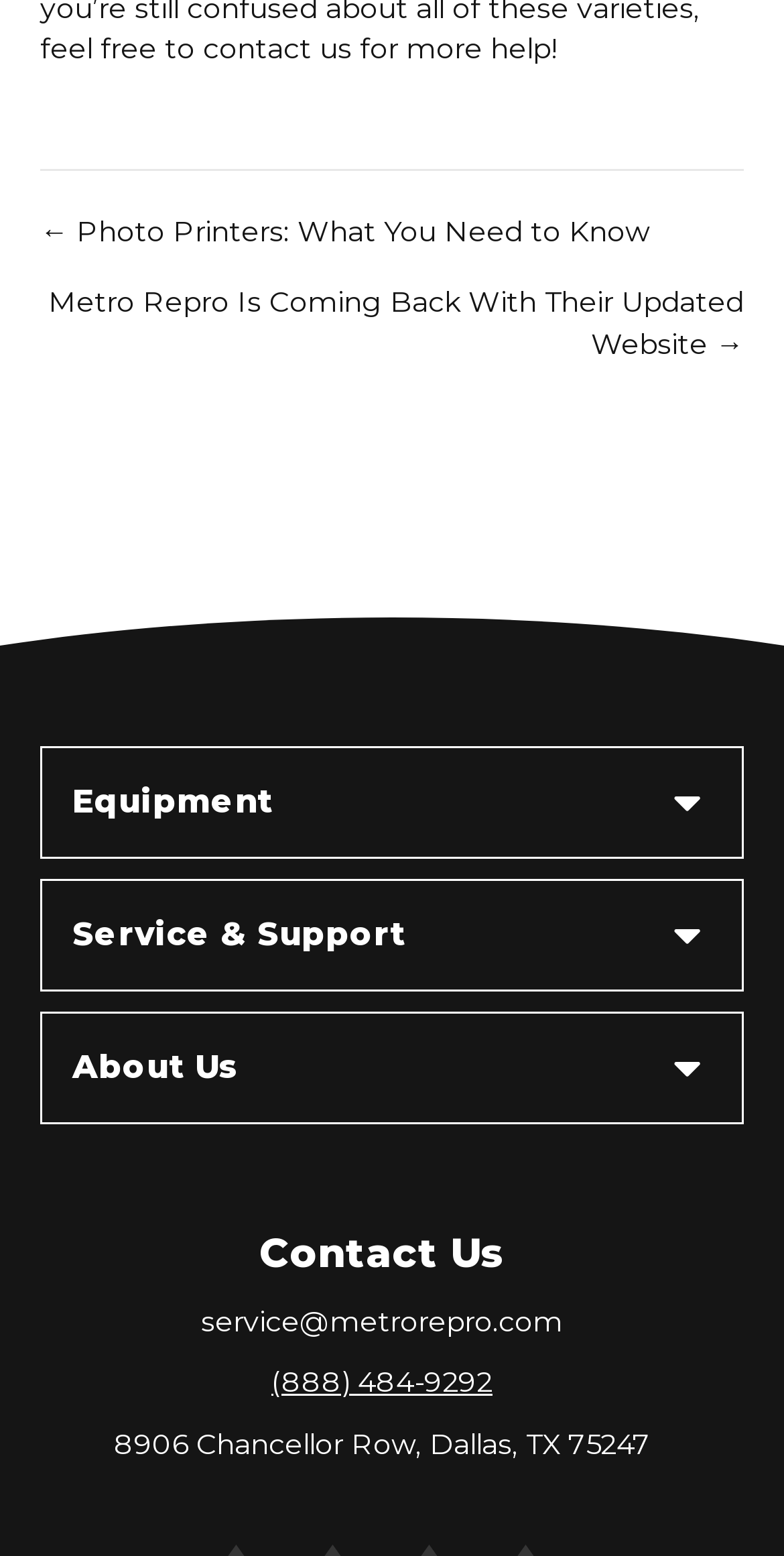Find and provide the bounding box coordinates for the UI element described here: "Service & Support". The coordinates should be given as four float numbers between 0 and 1: [left, top, right, bottom].

[0.051, 0.565, 0.949, 0.637]